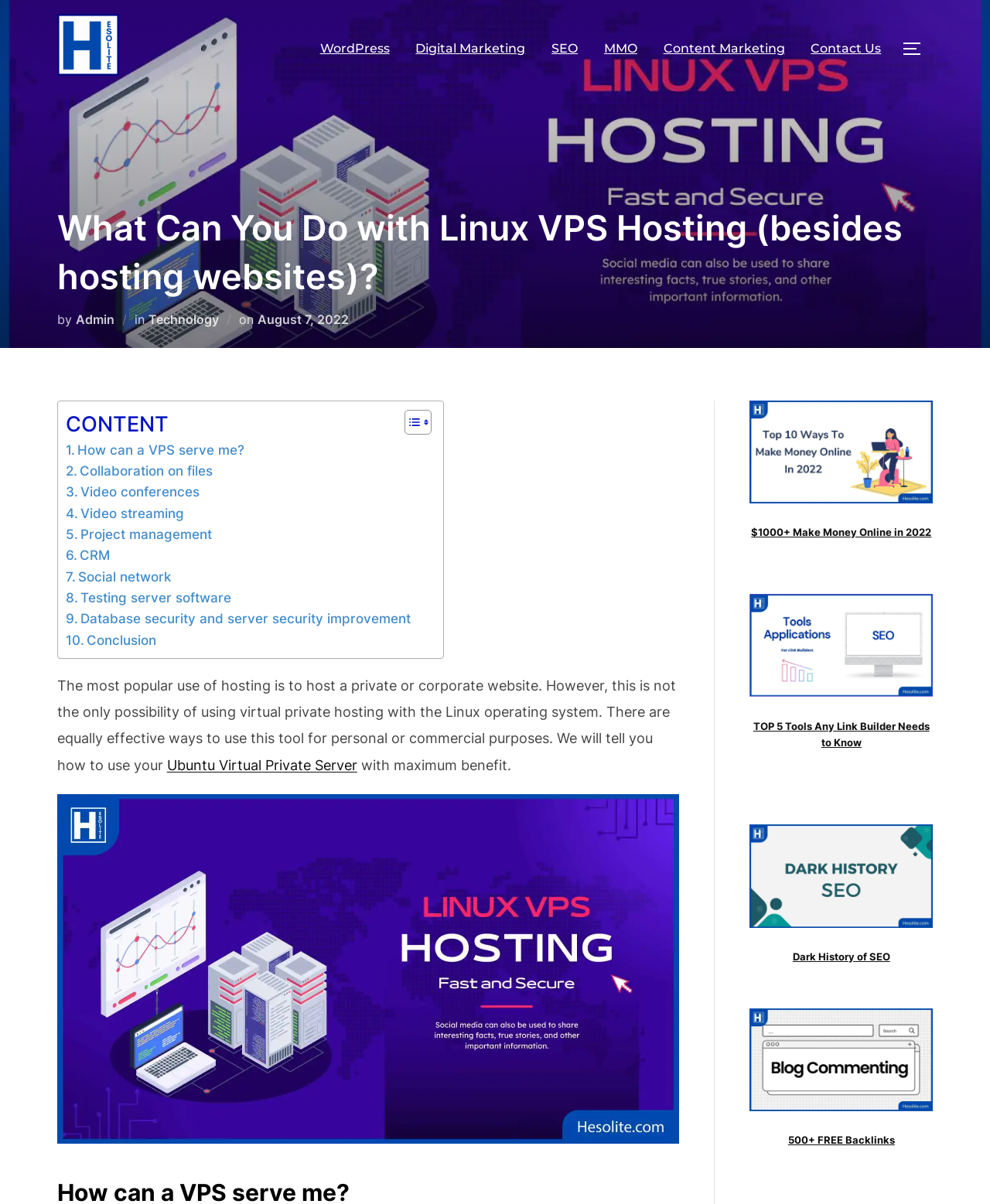Please identify the bounding box coordinates of the element that needs to be clicked to execute the following command: "Read the article by Admin". Provide the bounding box using four float numbers between 0 and 1, formatted as [left, top, right, bottom].

[0.076, 0.259, 0.115, 0.271]